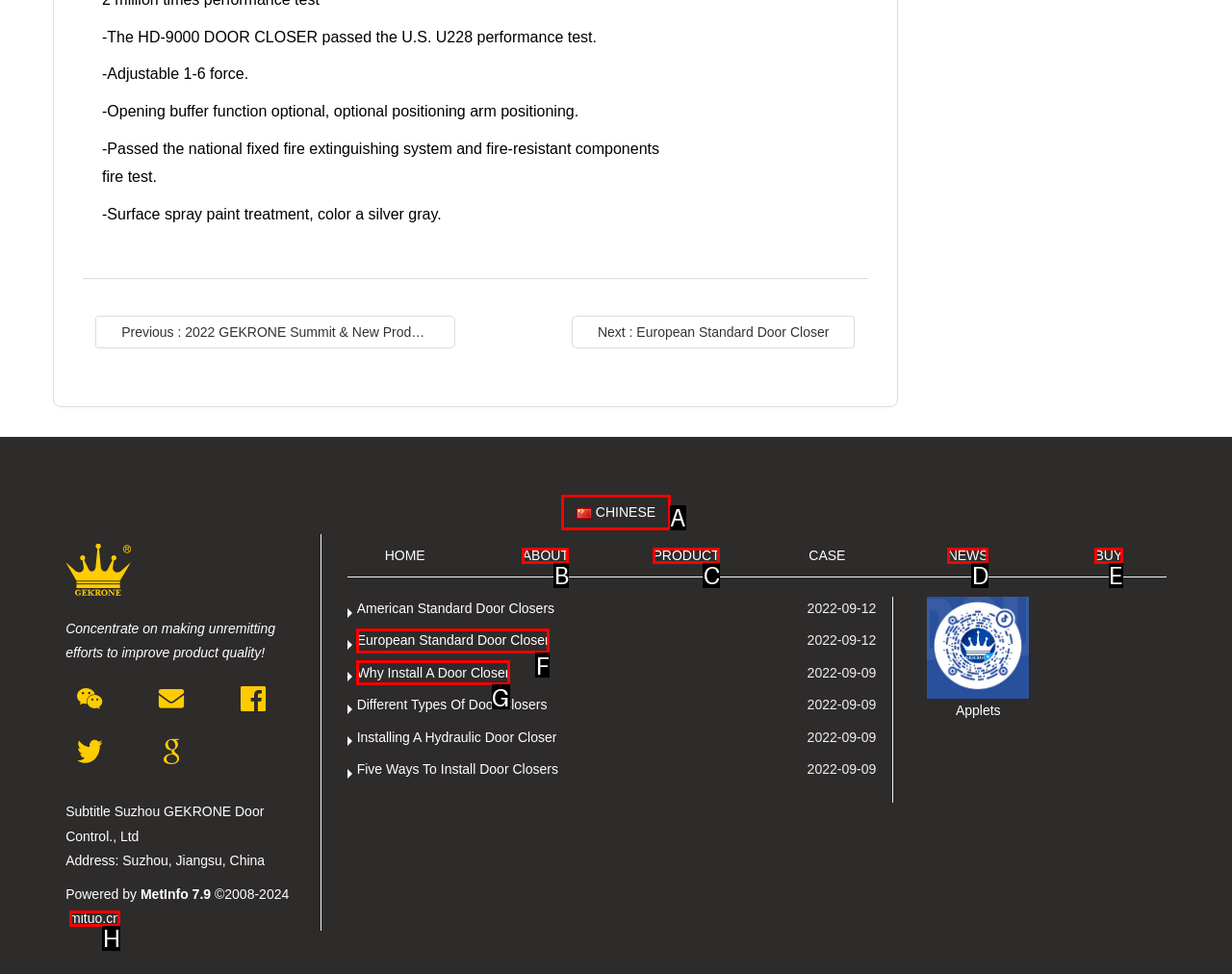Select the option that fits this description: ABOUT
Answer with the corresponding letter directly.

B